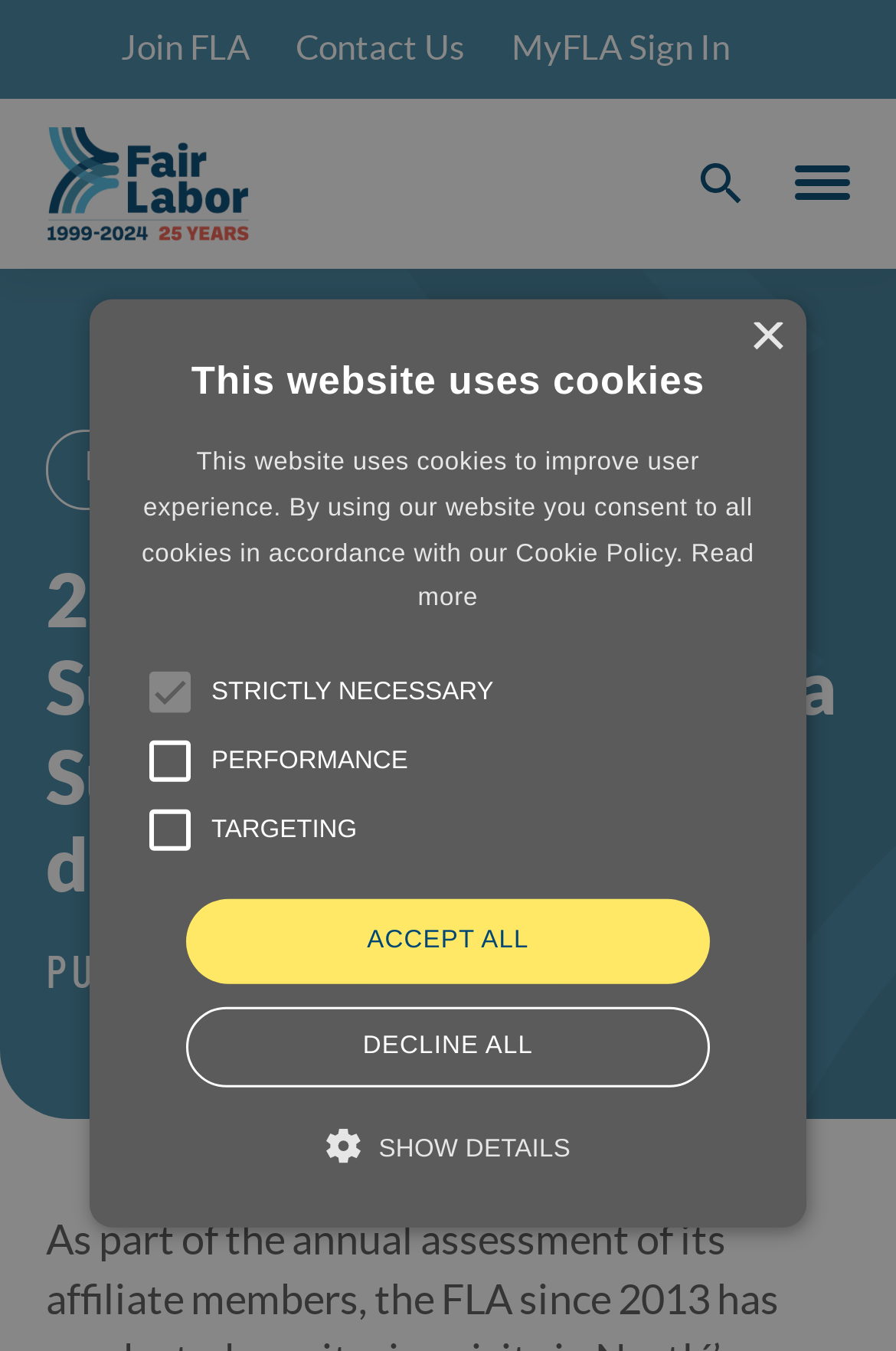Please specify the bounding box coordinates of the clickable region to carry out the following instruction: "Open the menu". The coordinates should be four float numbers between 0 and 1, in the format [left, top, right, bottom].

[0.887, 0.122, 0.949, 0.149]